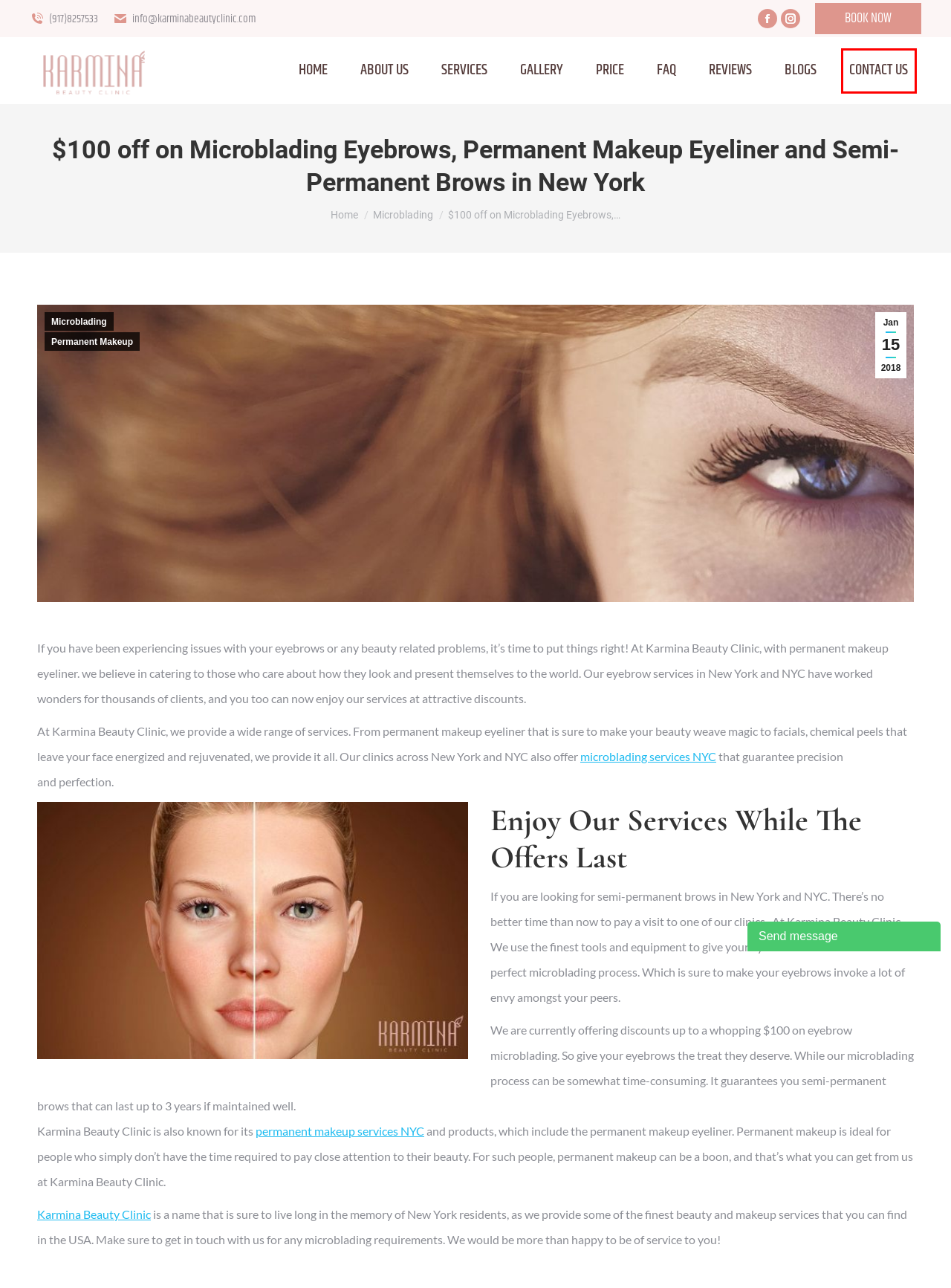Examine the screenshot of a webpage featuring a red bounding box and identify the best matching webpage description for the new page that results from clicking the element within the box. Here are the options:
A. Microblading Archives - karmina
B. How Microblading Eyebrows Differs from Age-old Tattoos for Eyebrow Enhancement?
C. Permanent Makeup Forest Hills, NYC | Karmina Beauty Clinic
D. Permanent Makeup Archives - karmina
E. Beauty Clinic in Forest Hills, NYC | Karmina Beauty Clinic
F. Contact Us| Karmina Beauty Clinic NYC
G. Frequently Asked Questions | Karmina Beauty Clinic
H. January 15, 2018 - karmina

F